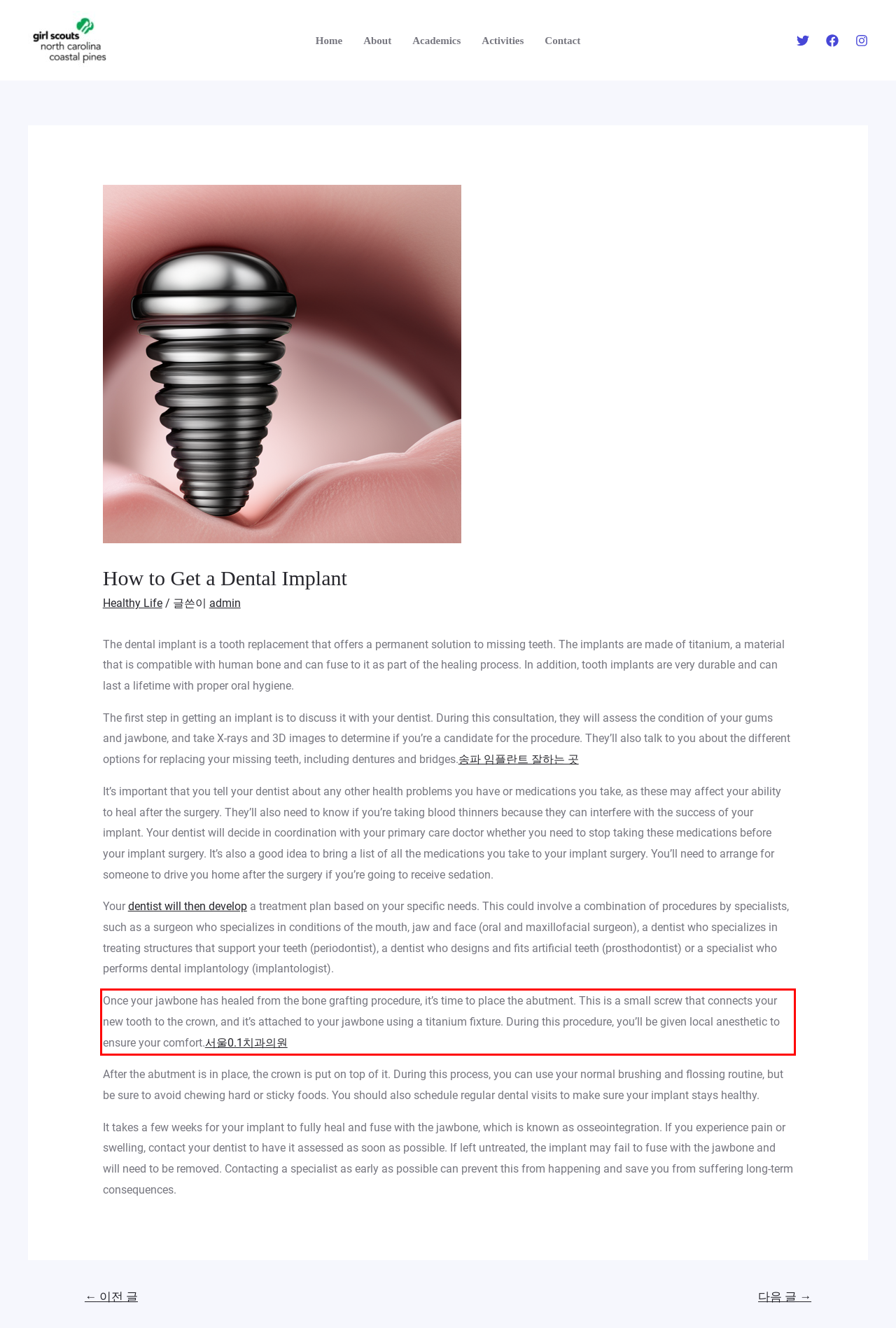Identify the text inside the red bounding box on the provided webpage screenshot by performing OCR.

Once your jawbone has healed from the bone grafting procedure, it’s time to place the abutment. This is a small screw that connects your new tooth to the crown, and it’s attached to your jawbone using a titanium fixture. During this procedure, you’ll be given local anesthetic to ensure your comfort.서울0.1치과의원